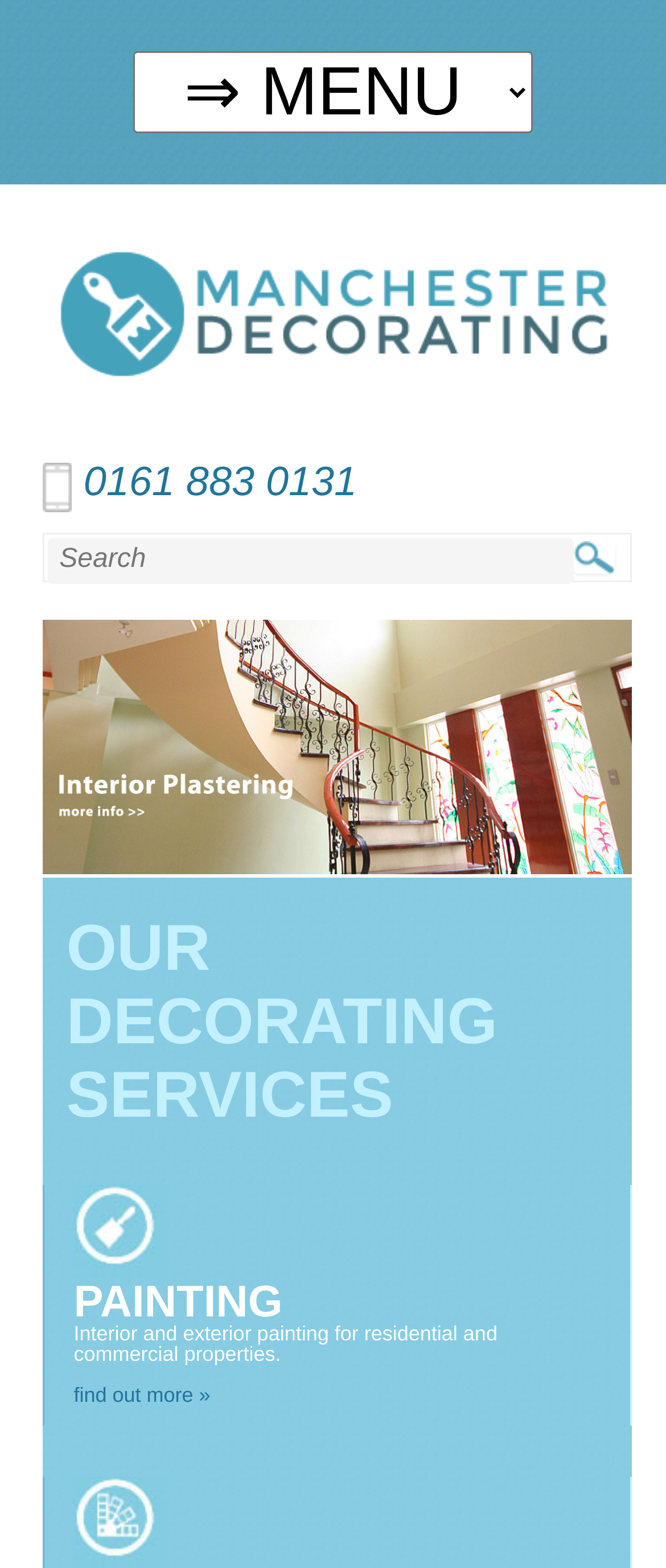What type of properties can Manchester Decorating provide painting services for?
Provide a detailed and well-explained answer to the question.

This information can be found in the 'PAINTING' section, where it is stated that Manchester Decorating provides interior and exterior painting services for residential and commercial properties.